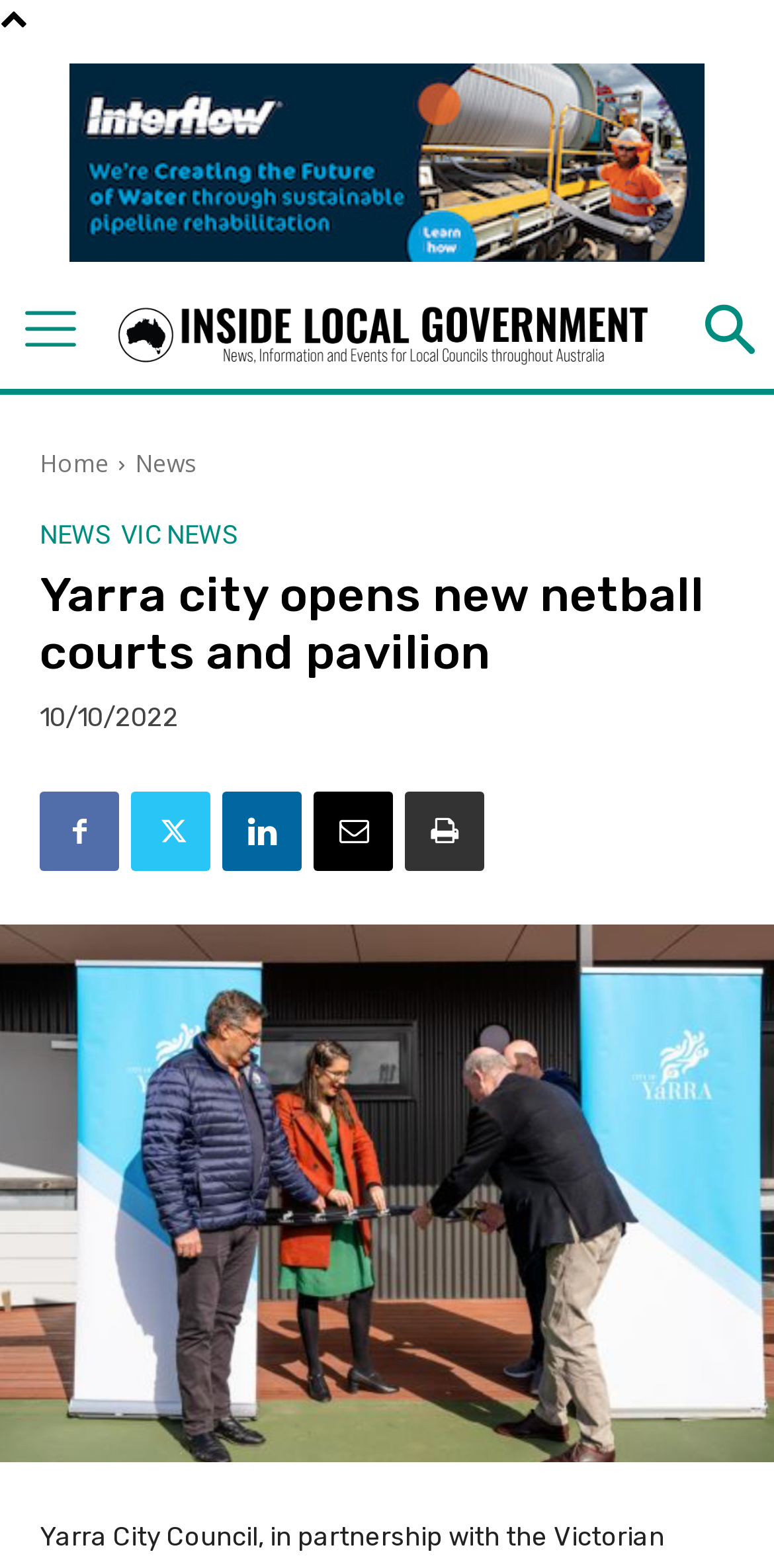Create an in-depth description of the webpage, covering main sections.

The webpage is about Yarra City Council's new netball courts and pavilion, as indicated by the title "Yarra city opens new netball courts and pavilion". 

At the top of the page, there is an advertisement iframe taking up most of the width, with a small image on the left side. Below the advertisement, there is a logo of Yarra City Council, accompanied by links to "Home" and "News" on the left, and a heading that repeats the title of the webpage. 

On the top-right corner, there is a time stamp indicating the date "10/10/2022". Below the heading, there are five social media links, represented by icons, aligned horizontally. 

The main content of the webpage is an article, which is not explicitly described in the accessibility tree. However, it is likely to be a news article about the new netball courts and pavilion, given the title and the context. The article is accompanied by a large image that takes up the full width of the page, located below the social media links.